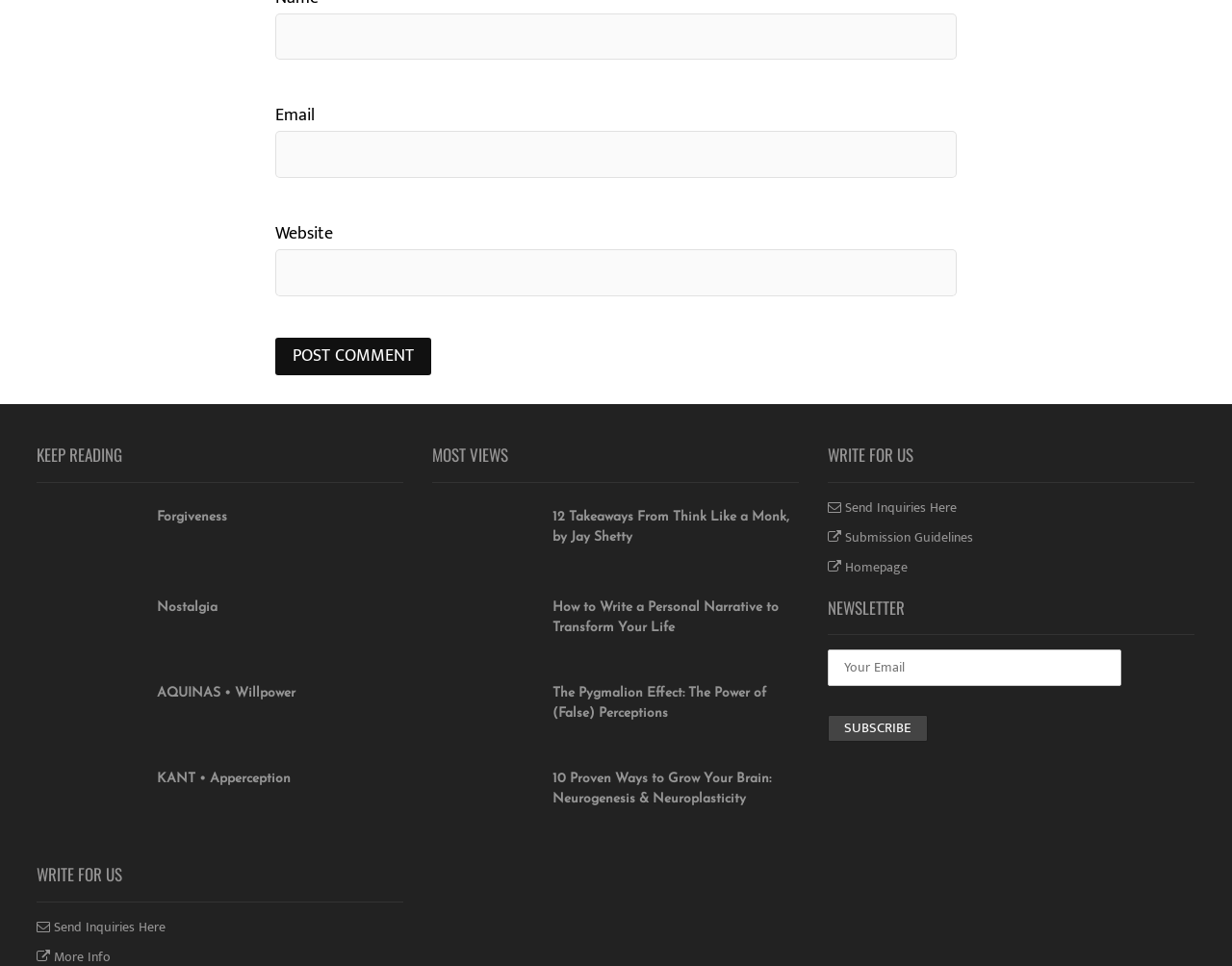Identify the bounding box for the UI element specified in this description: "title="Nostalgia"". The coordinates must be four float numbers between 0 and 1, formatted as [left, top, right, bottom].

[0.03, 0.618, 0.111, 0.692]